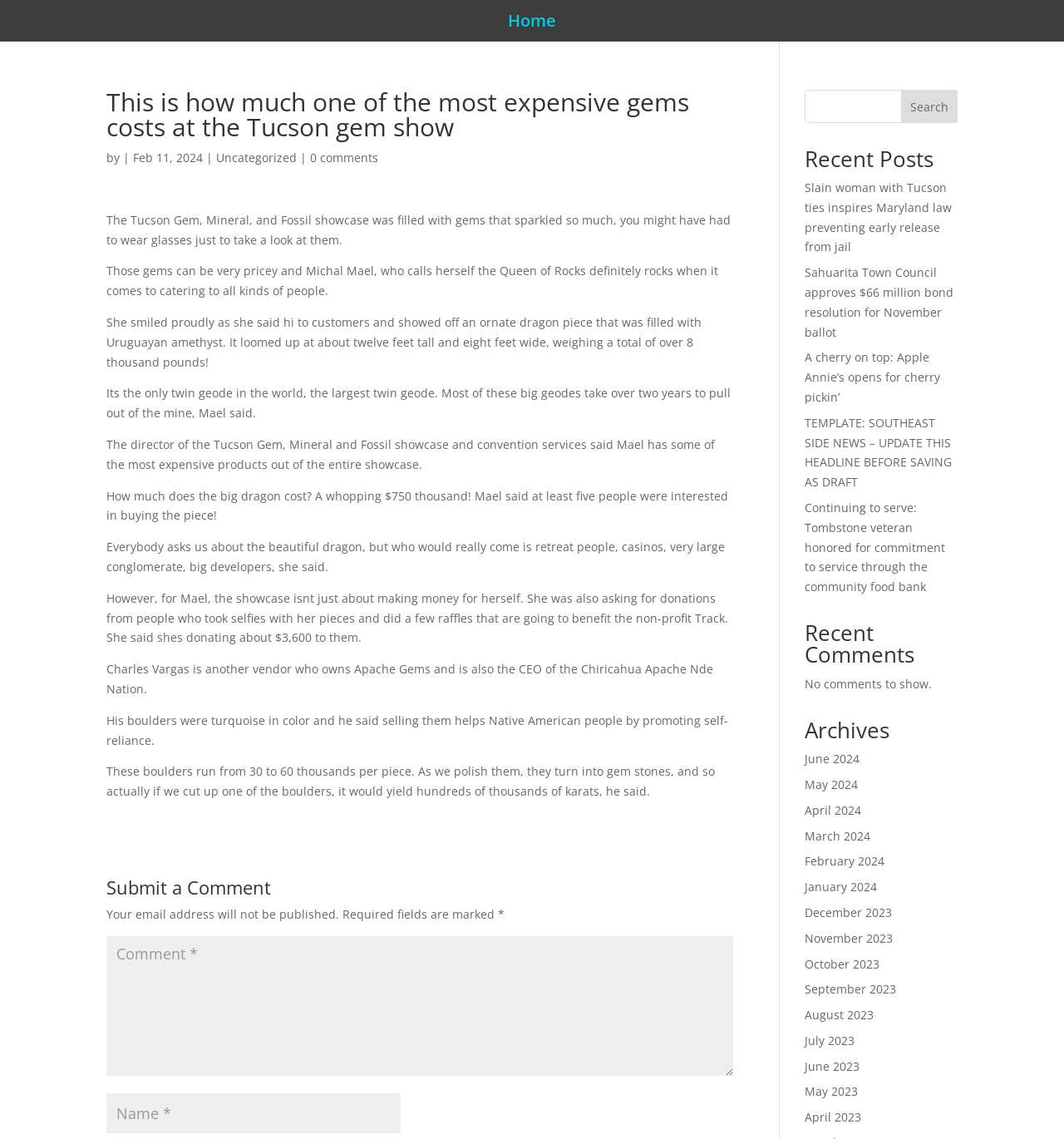From the image, can you give a detailed response to the question below:
What is the name of the non-profit organization that Michal Mael is donating to?

The answer can be found in the paragraph that describes Michal Mael's donation. It says 'She was also asking for donations from people who took selfies with her pieces and did a few raffles that are going to benefit the non-profit Track.'